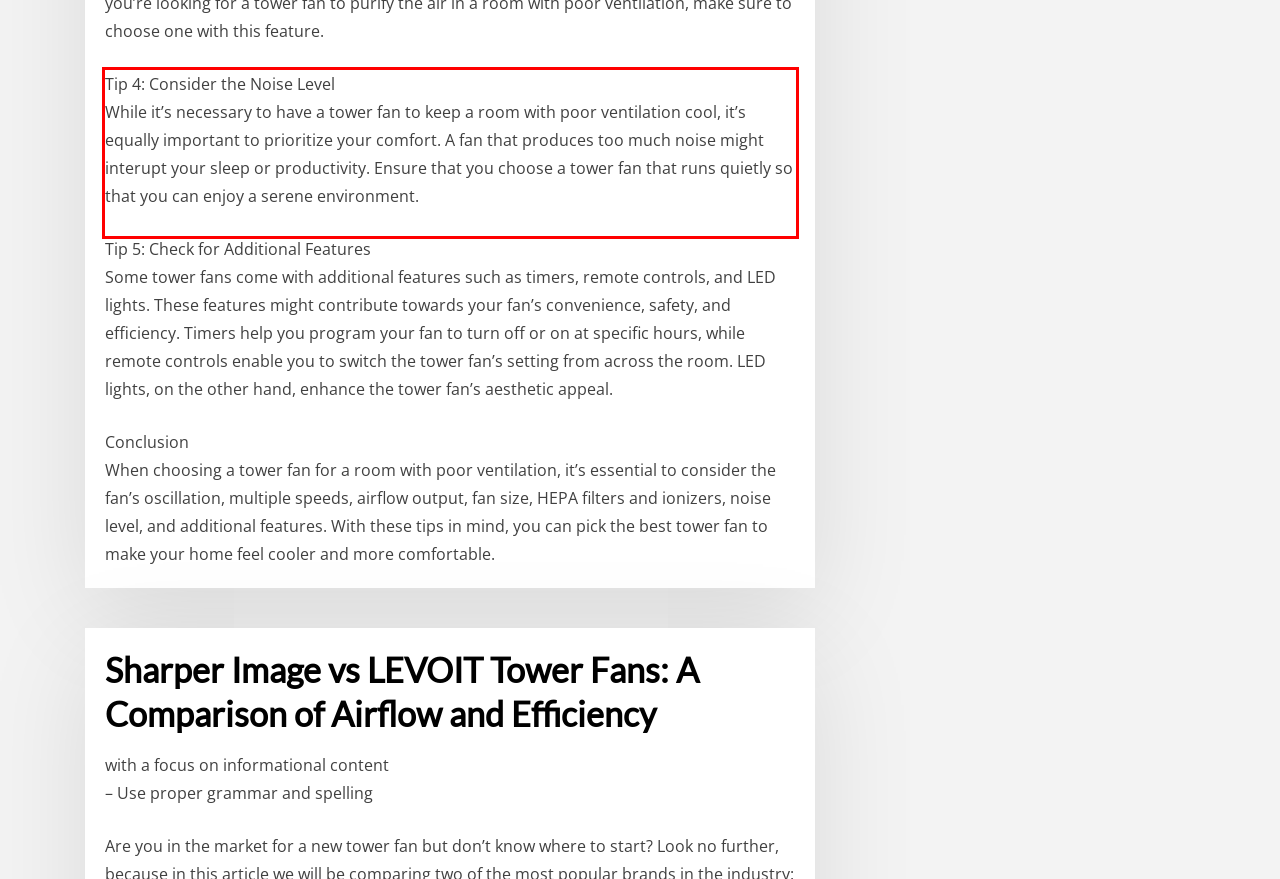Inspect the webpage screenshot that has a red bounding box and use OCR technology to read and display the text inside the red bounding box.

Tip 4: Consider the Noise Level While it’s necessary to have a tower fan to keep a room with poor ventilation cool, it’s equally important to prioritize your comfort. A fan that produces too much noise might interupt your sleep or productivity. Ensure that you choose a tower fan that runs quietly so that you can enjoy a serene environment.